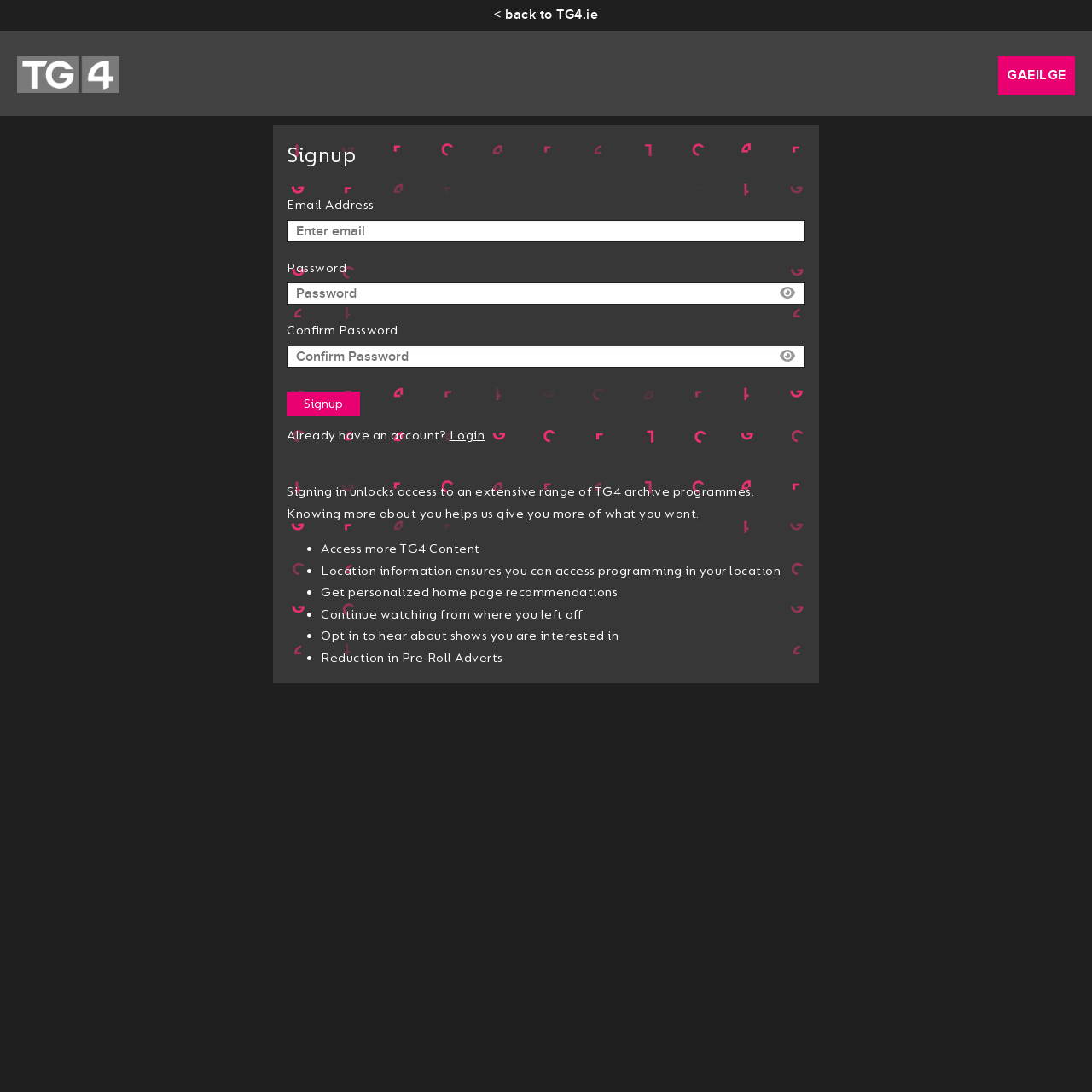Determine the bounding box coordinates of the element's region needed to click to follow the instruction: "Click the back to TG4.ie link". Provide these coordinates as four float numbers between 0 and 1, formatted as [left, top, right, bottom].

[0.452, 0.005, 0.548, 0.021]